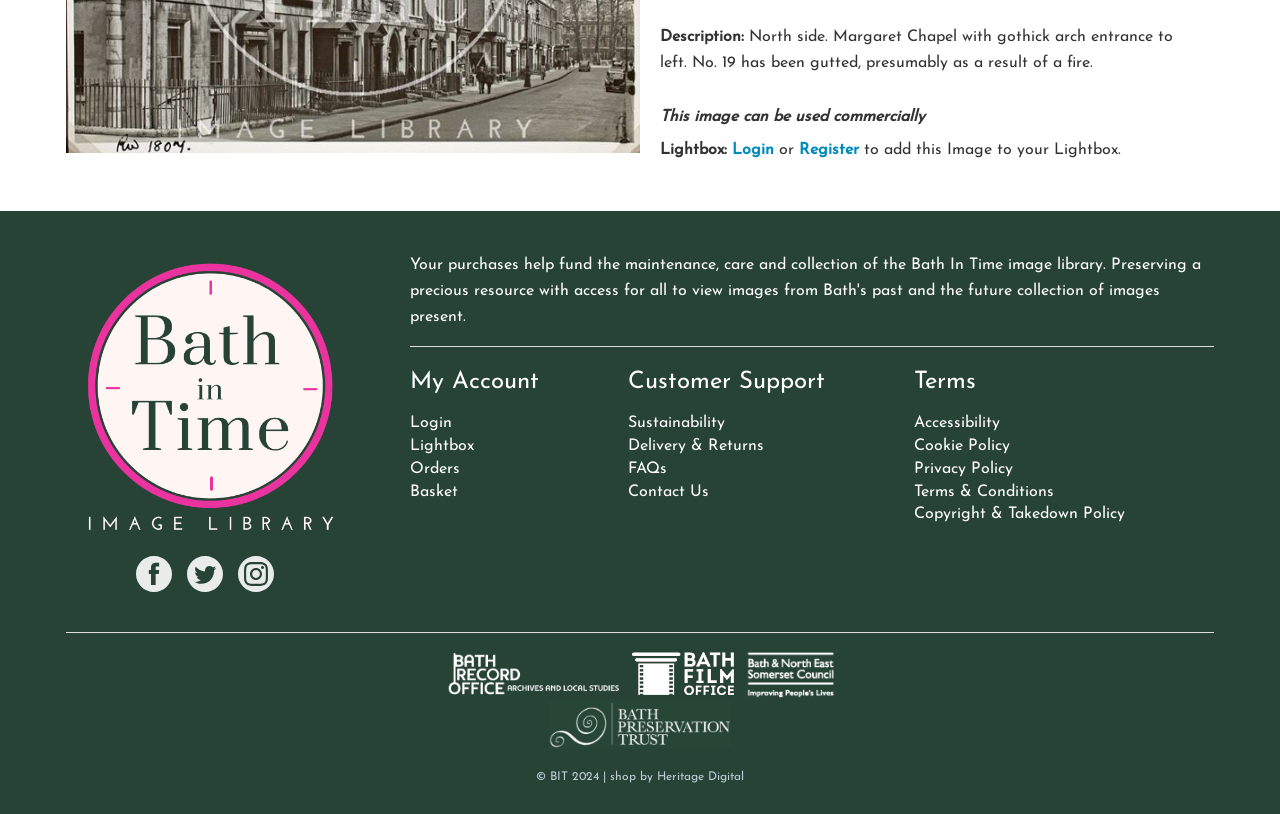Using the provided element description, identify the bounding box coordinates as (top-left x, top-left y, bottom-right x, bottom-right y). Ensure all values are between 0 and 1. Description: Cookie Policy

[0.714, 0.538, 0.789, 0.558]